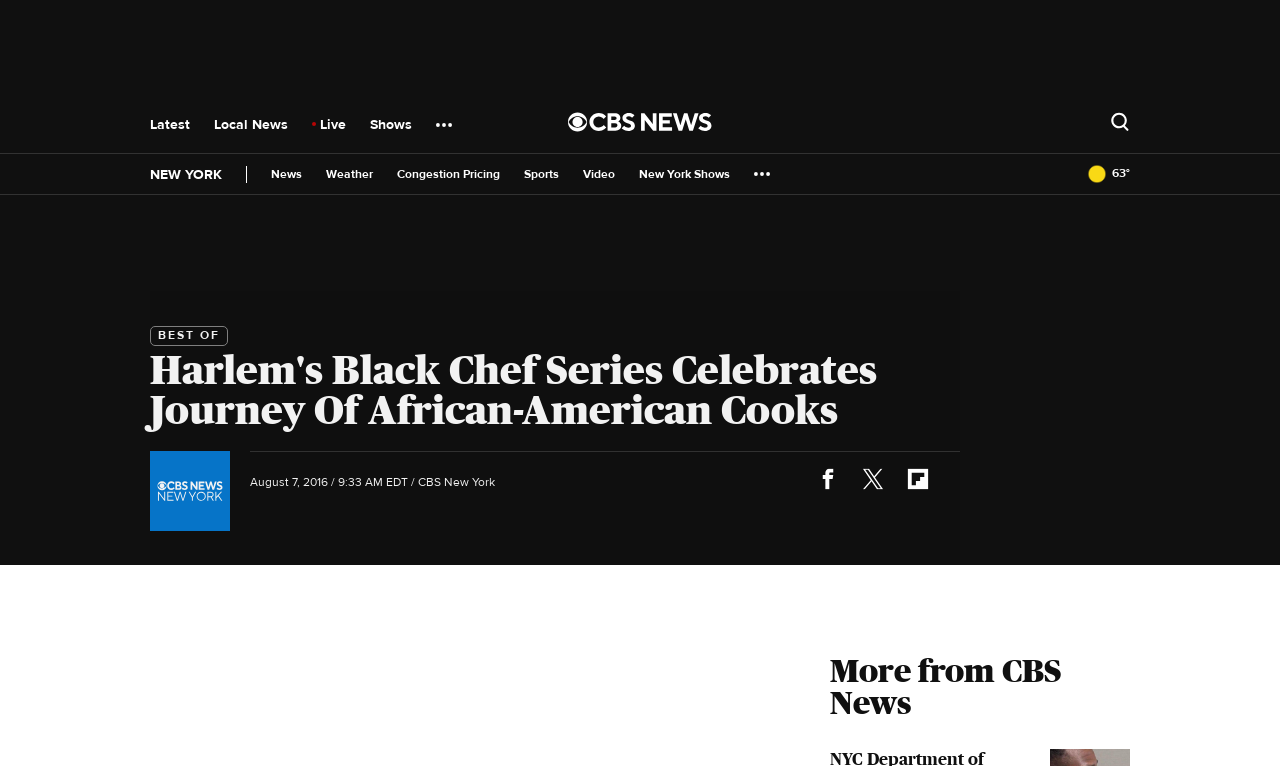Please identify the bounding box coordinates of the element's region that I should click in order to complete the following instruction: "Share on facebook". The bounding box coordinates consist of four float numbers between 0 and 1, i.e., [left, top, right, bottom].

[0.629, 0.595, 0.664, 0.654]